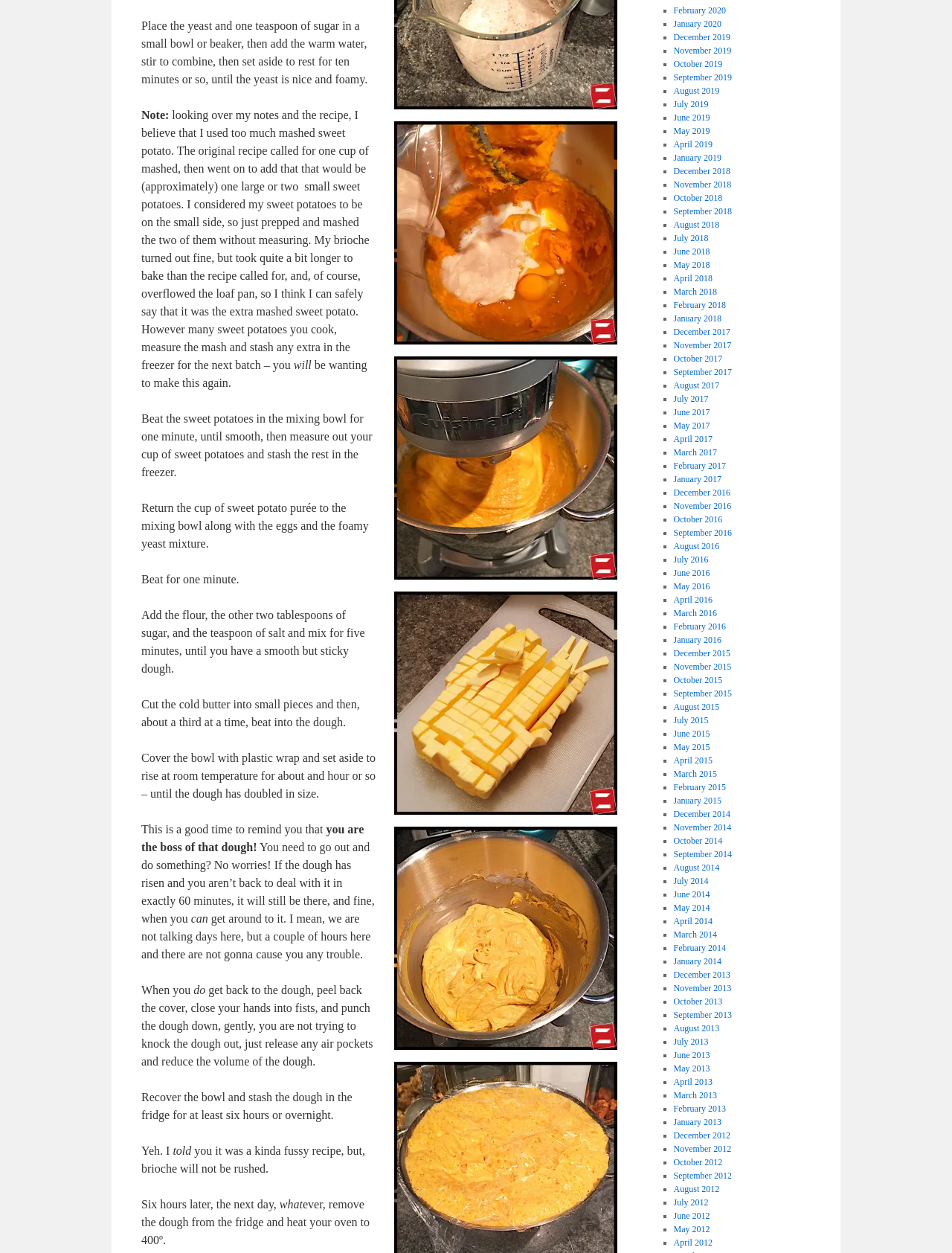Provide your answer in one word or a succinct phrase for the question: 
How many images are on the webpage?

4